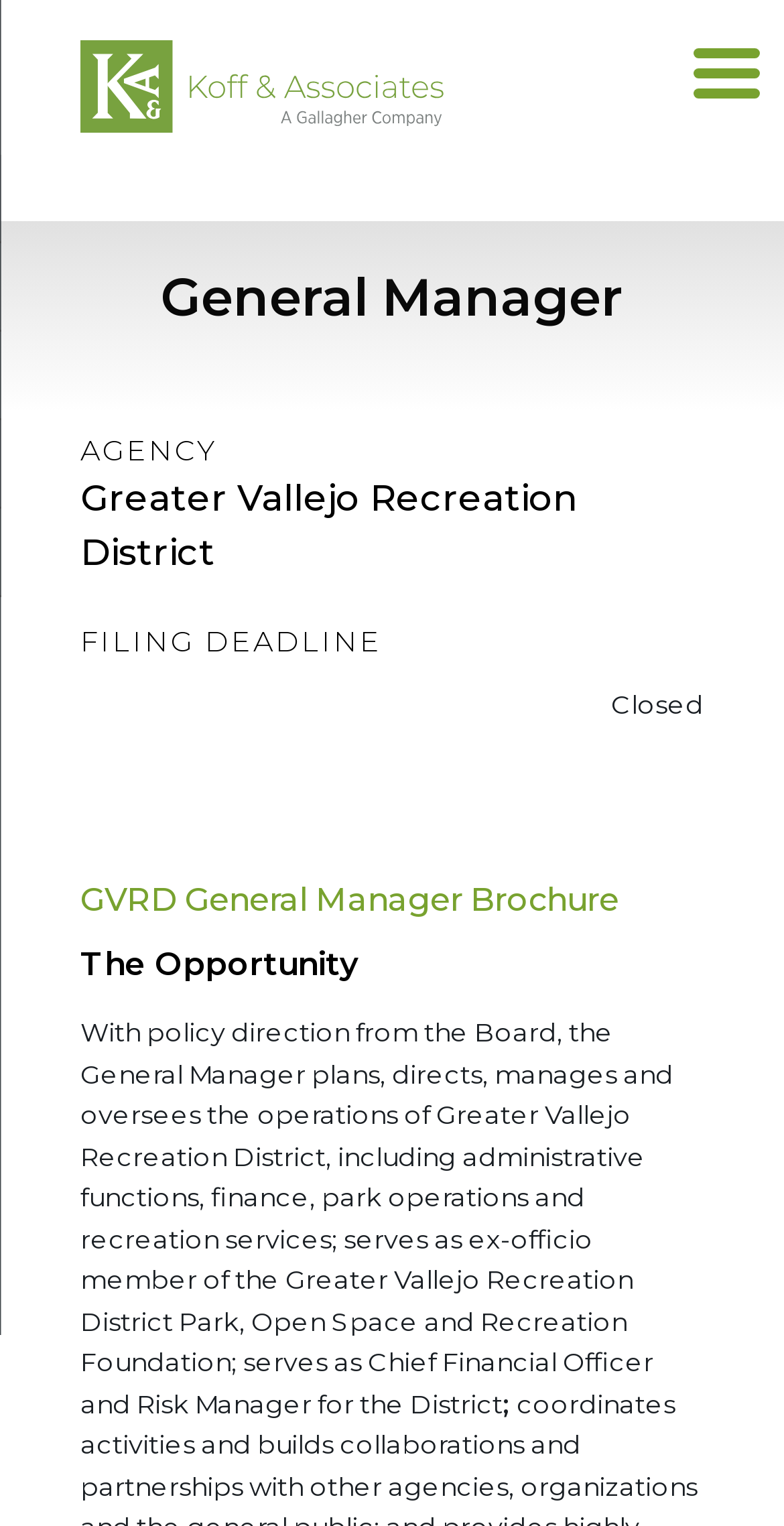Given the webpage screenshot and the description, determine the bounding box coordinates (top-left x, top-left y, bottom-right x, bottom-right y) that define the location of the UI element matching this description: parent_node: Koff & Associates

[0.103, 0.026, 0.579, 0.095]